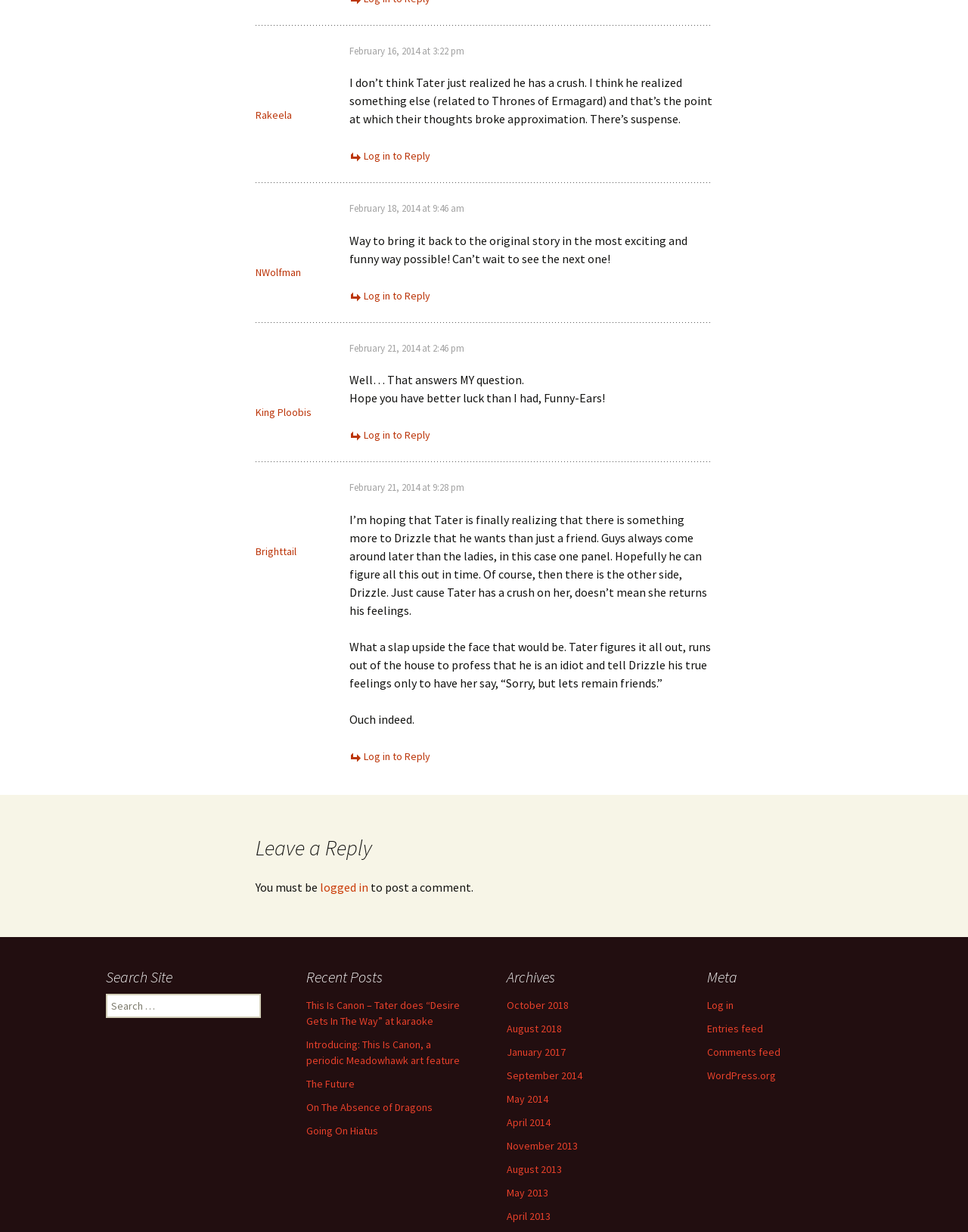How many comments are there on this webpage?
Answer the question using a single word or phrase, according to the image.

4